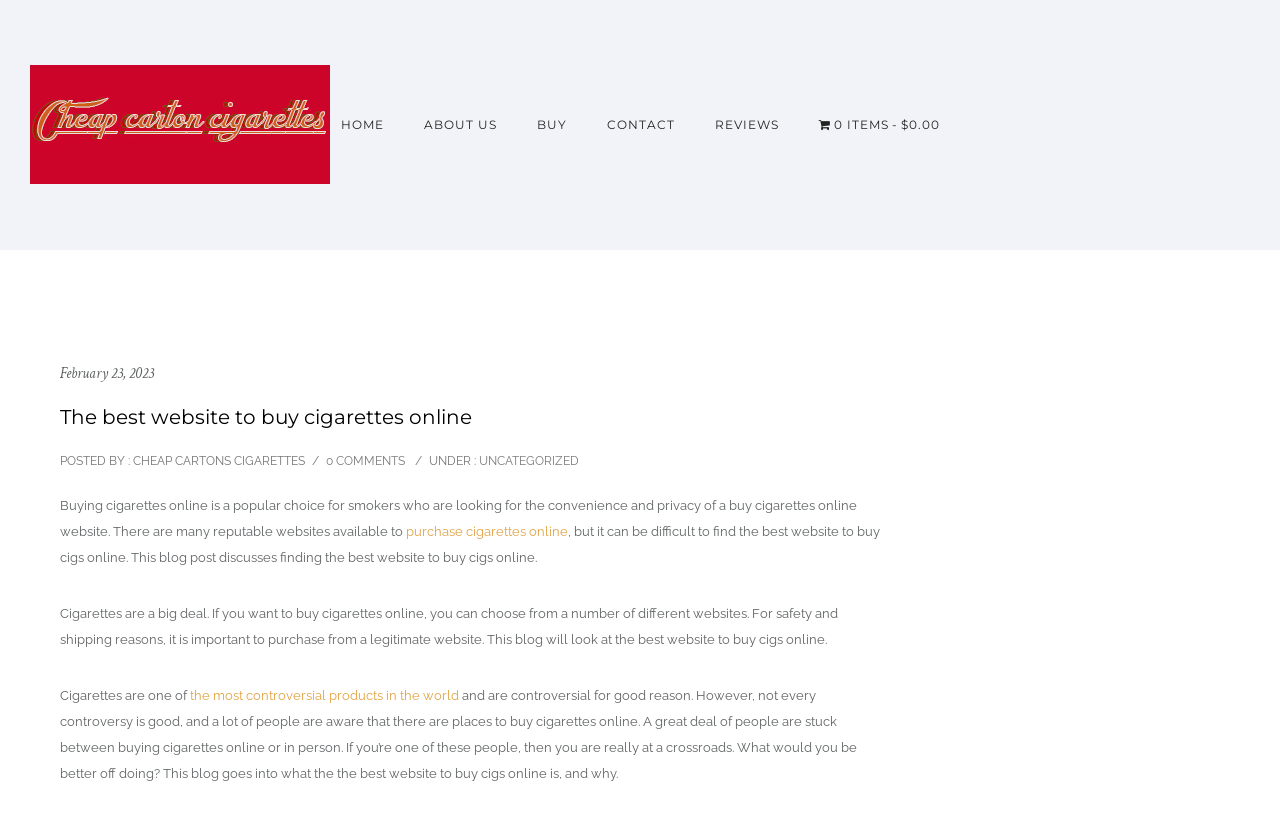What is the date mentioned on the page?
Answer with a single word or short phrase according to what you see in the image.

February 23, 2023